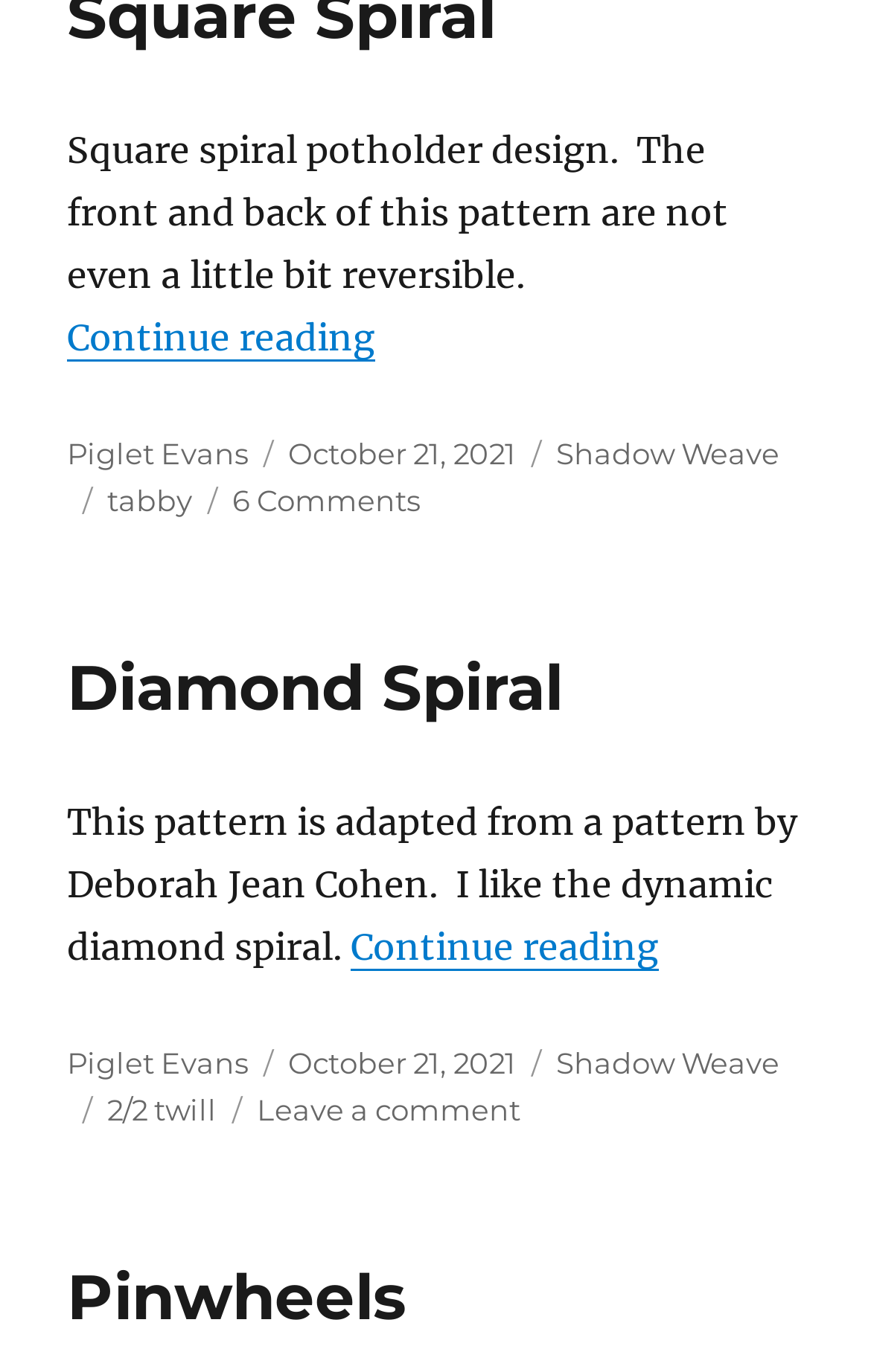How many comments are on the first article?
Answer the question with as much detail as you can, using the image as a reference.

I looked at the first article element [42] and found a link element [159] with the text '6 Comments on Square Spiral'. This indicates that there are 6 comments on the first article.